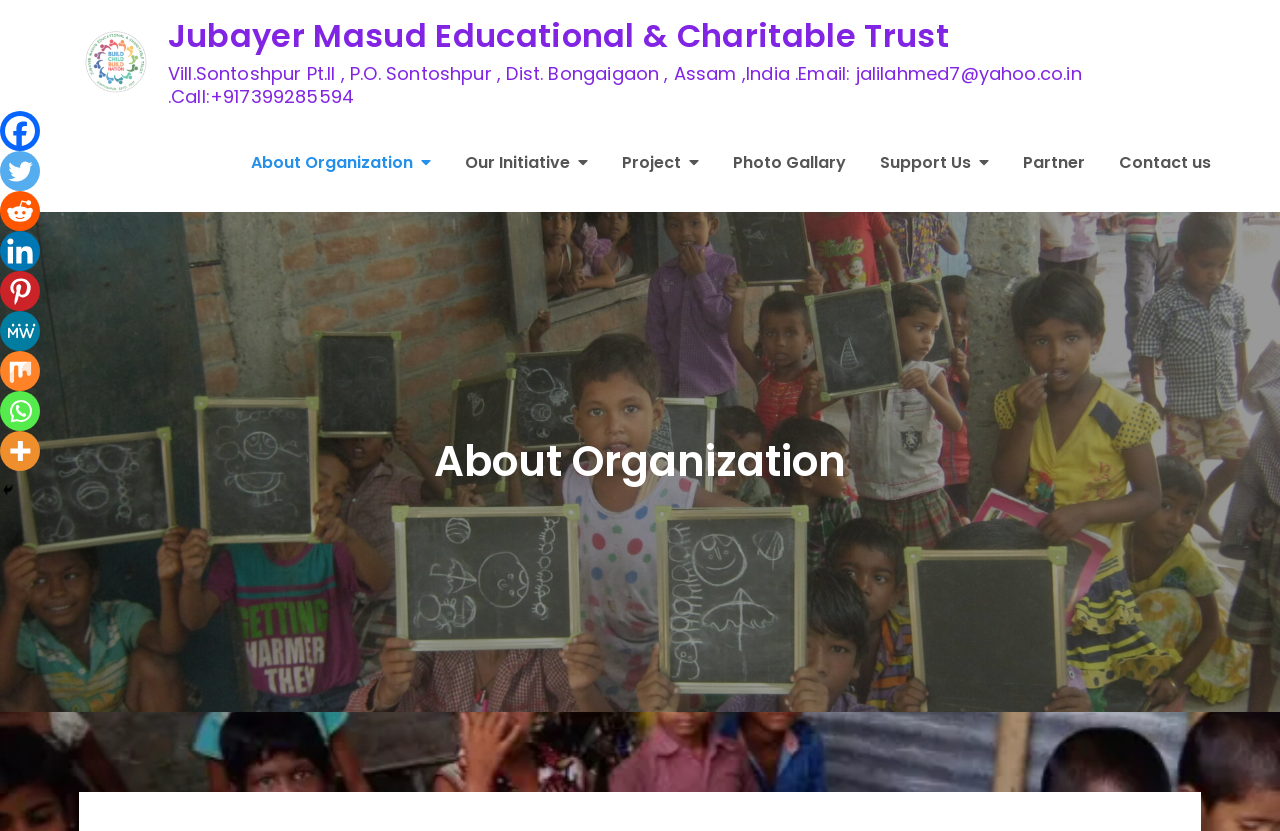Please identify the bounding box coordinates of the element that needs to be clicked to perform the following instruction: "Click the About Organization link".

[0.196, 0.179, 0.337, 0.213]